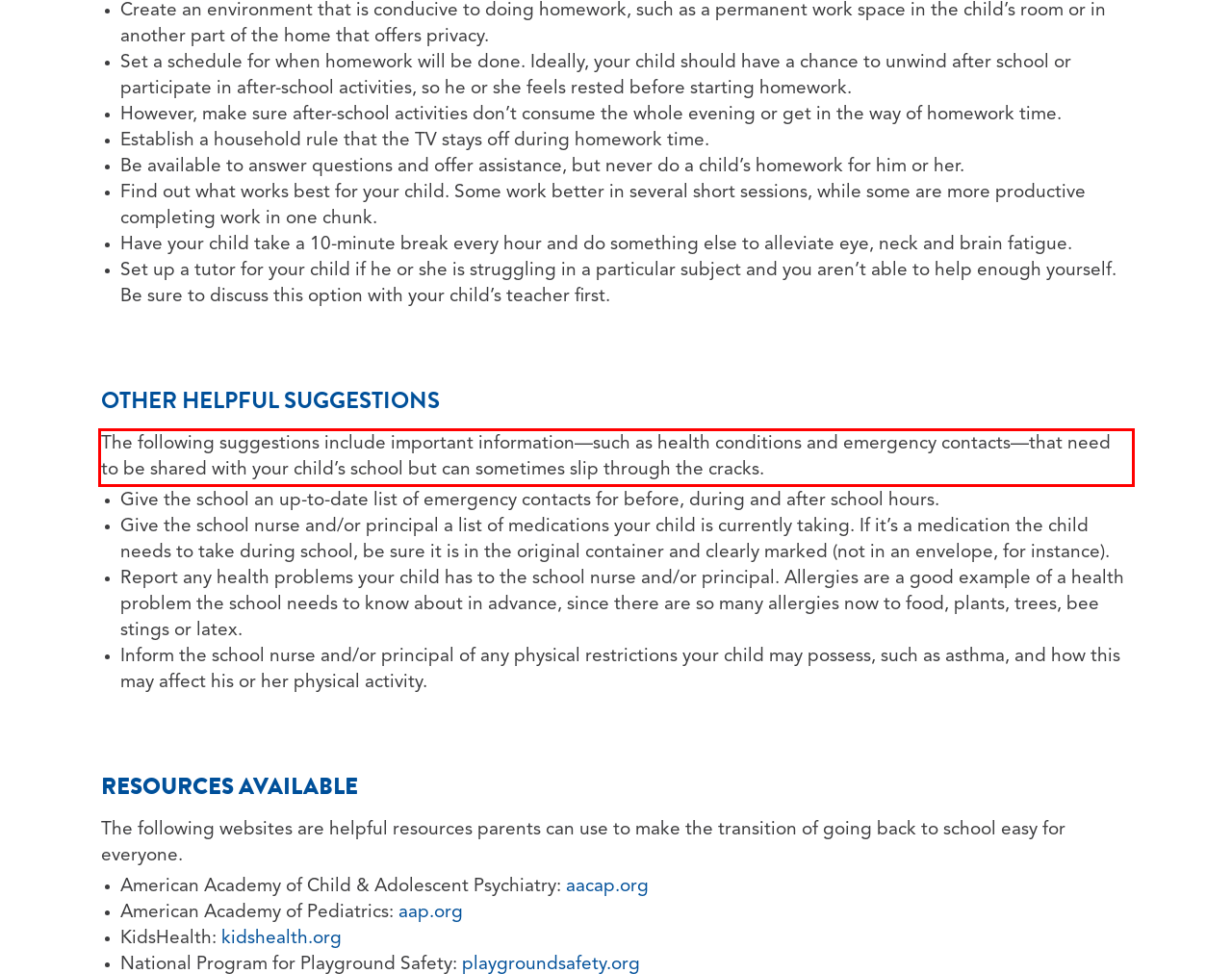You have a webpage screenshot with a red rectangle surrounding a UI element. Extract the text content from within this red bounding box.

The following suggestions include important information—such as health conditions and emergency contacts—that need to be shared with your child’s school but can sometimes slip through the cracks.